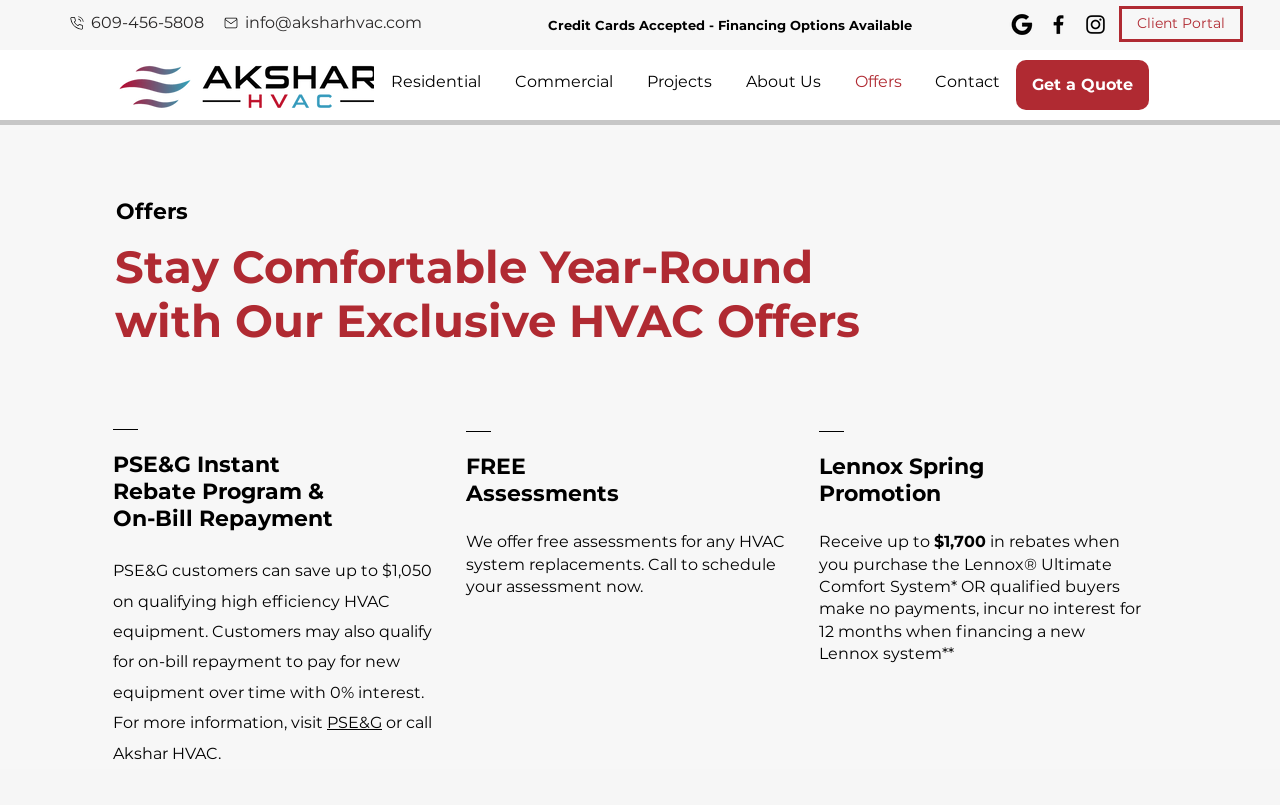Please give a one-word or short phrase response to the following question: 
What is the name of the rebate program offered by PSE&G?

Instant Rebate Program